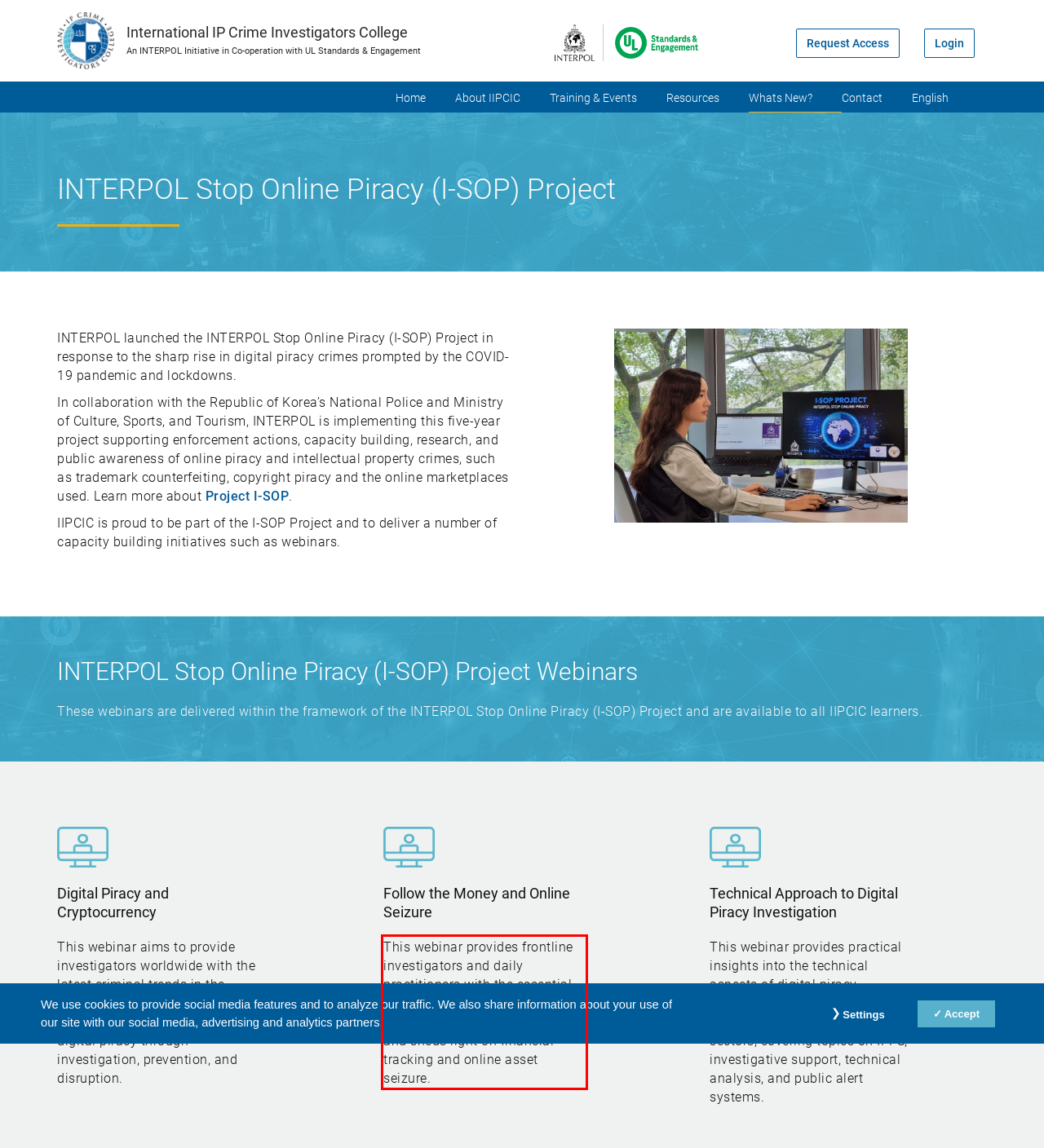The screenshot you have been given contains a UI element surrounded by a red rectangle. Use OCR to read and extract the text inside this red rectangle.

This webinar provides frontline investigators and daily practitioners with the essential knowledge and best practices for responding to digital piracy, and sheds light on financial tracking and online asset seizure.